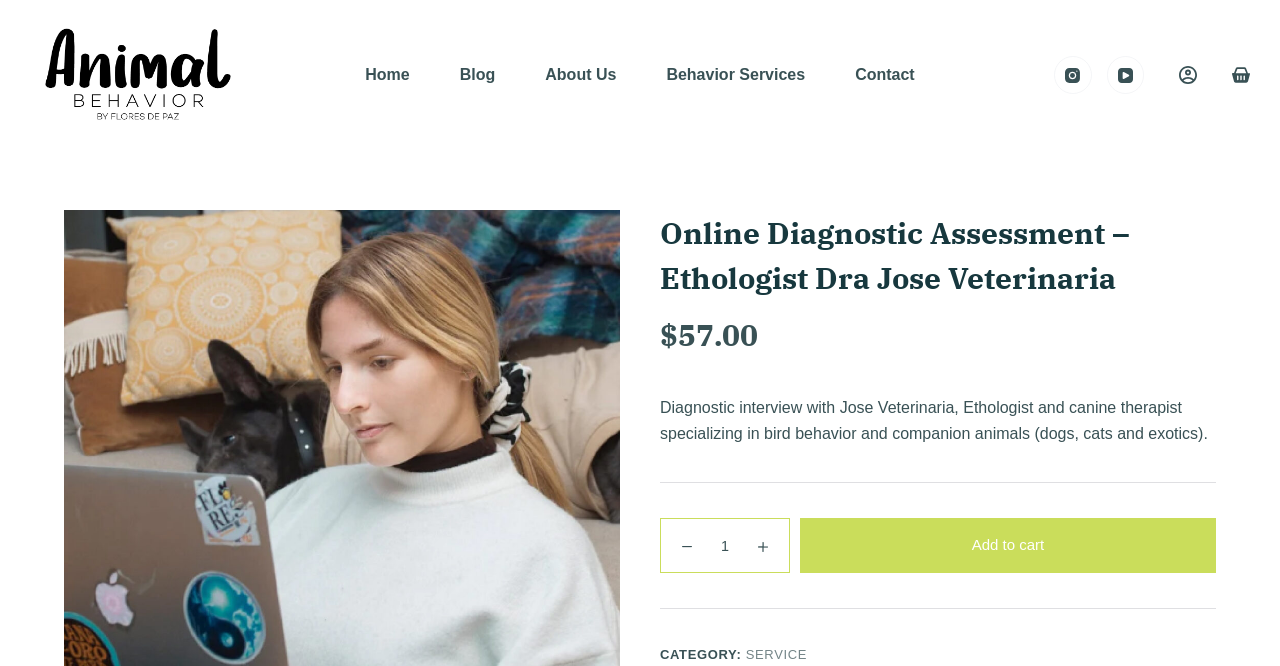Identify the bounding box coordinates of the region that should be clicked to execute the following instruction: "Click the 'Add to cart' button".

[0.625, 0.778, 0.95, 0.861]